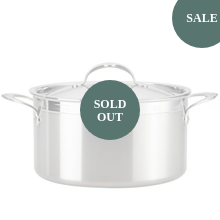Create an elaborate description of the image, covering every aspect.

This image showcases a sleek, polished stainless steel stock pot from the renowned Hestan brand, known for its high-quality cookware. The pot features sturdy handles for easy lifting and a matching lid, emphasizing both functionality and modern design. Prominently displayed on the pot is a circular label indicating "SOLD OUT," highlighting its popularity and demand. In the top right corner, a "SALE" tag suggests that it was part of a promotional offering, capturing interest before it sold out. Overall, the image reflects the luxurious appeal and exceptional craftsmanship associated with Hestan cookware, which is proudly stamped “Made in Italy,” a mark of culinary excellence.